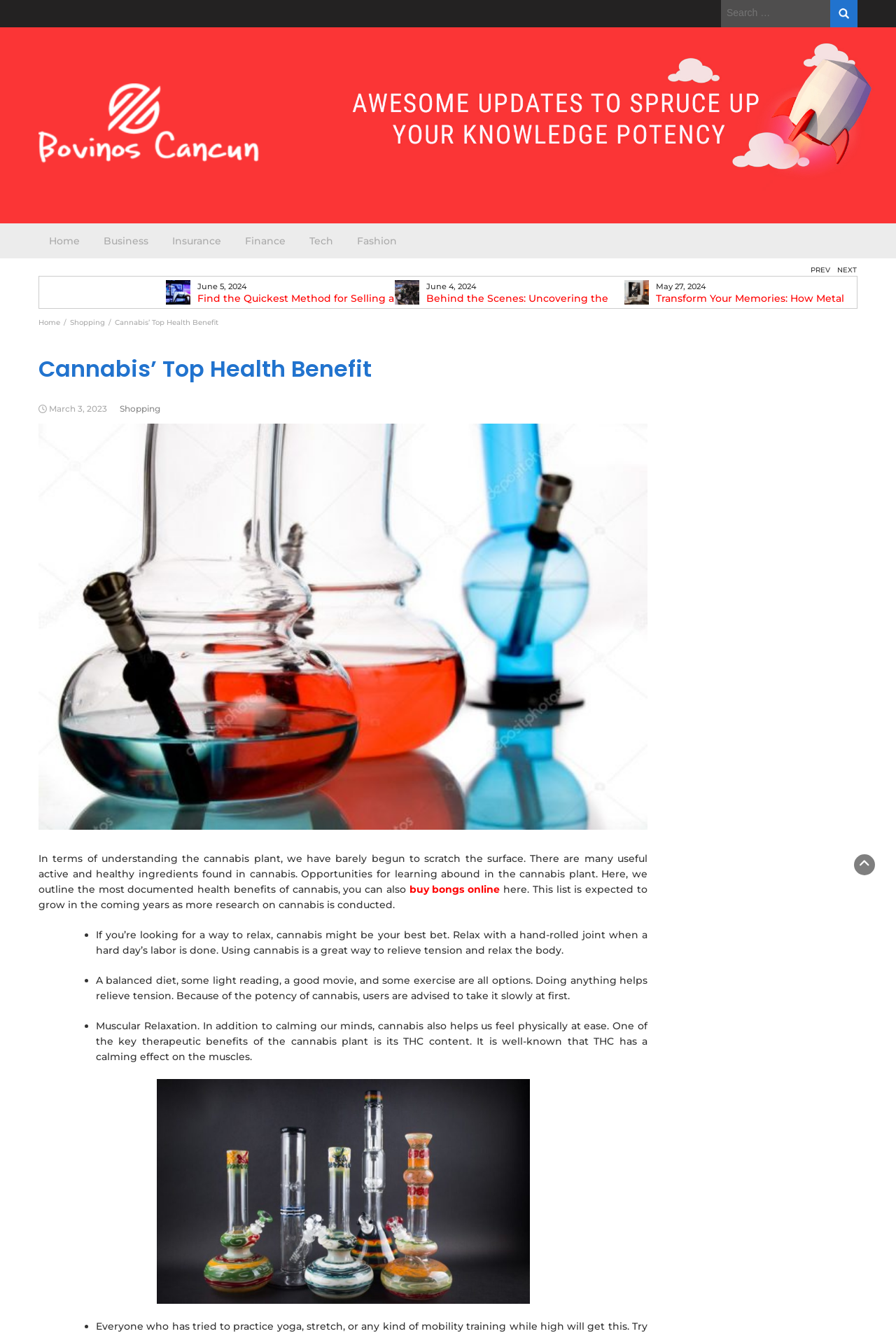What are the health benefits of cannabis mentioned on this webpage?
Answer the question with a detailed and thorough explanation.

The webpage lists several health benefits of cannabis, including relaxation, which can help relieve tension and relax the body, and muscular relaxation, which is achieved through the calming effect of THC on the muscles.